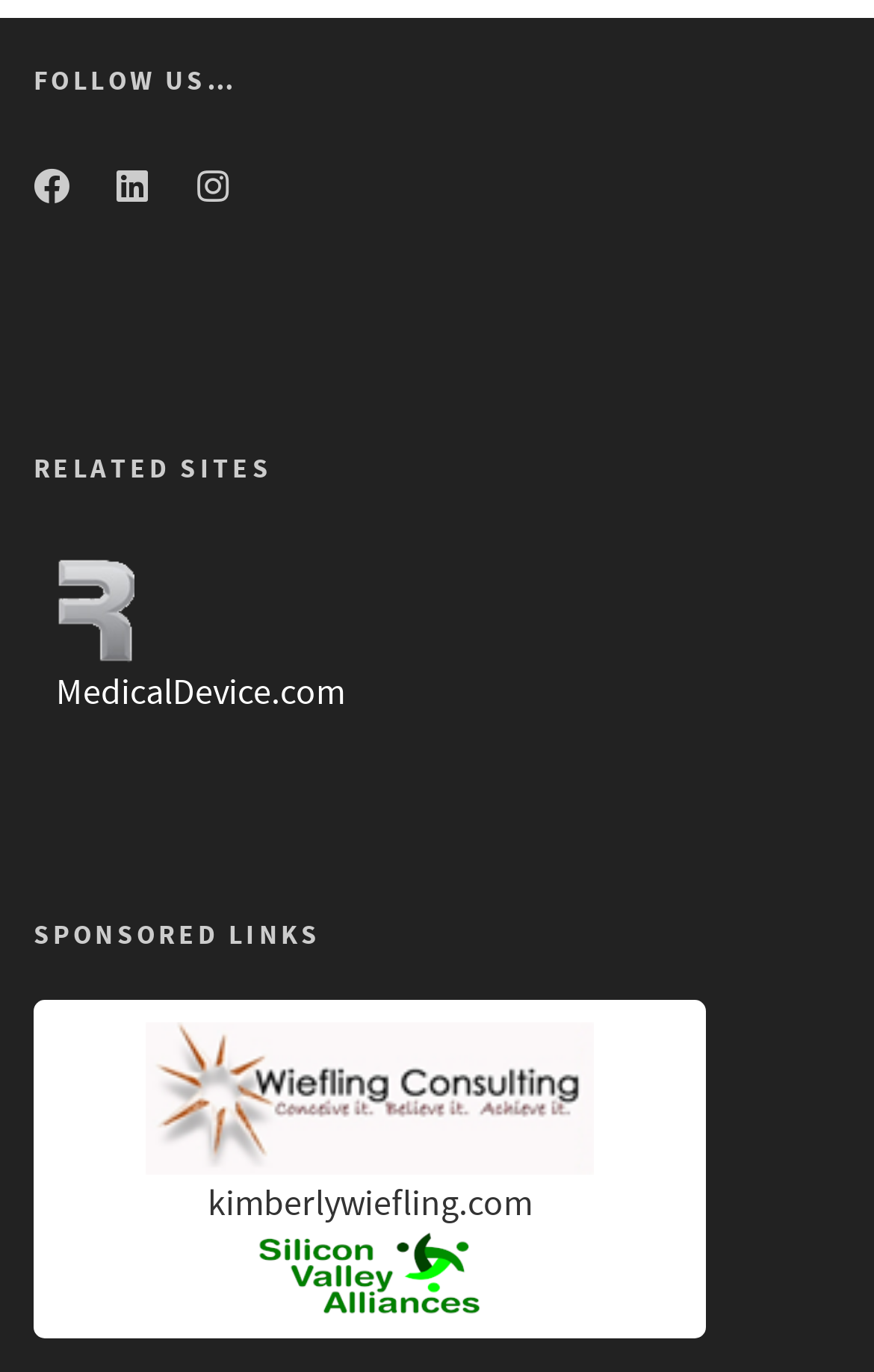How many social media links are there?
Please provide a detailed answer to the question.

I counted the number of social media links under the 'FOLLOW US…' heading, which are Facebook, Twitter, and Instagram, so there are 3 social media links.